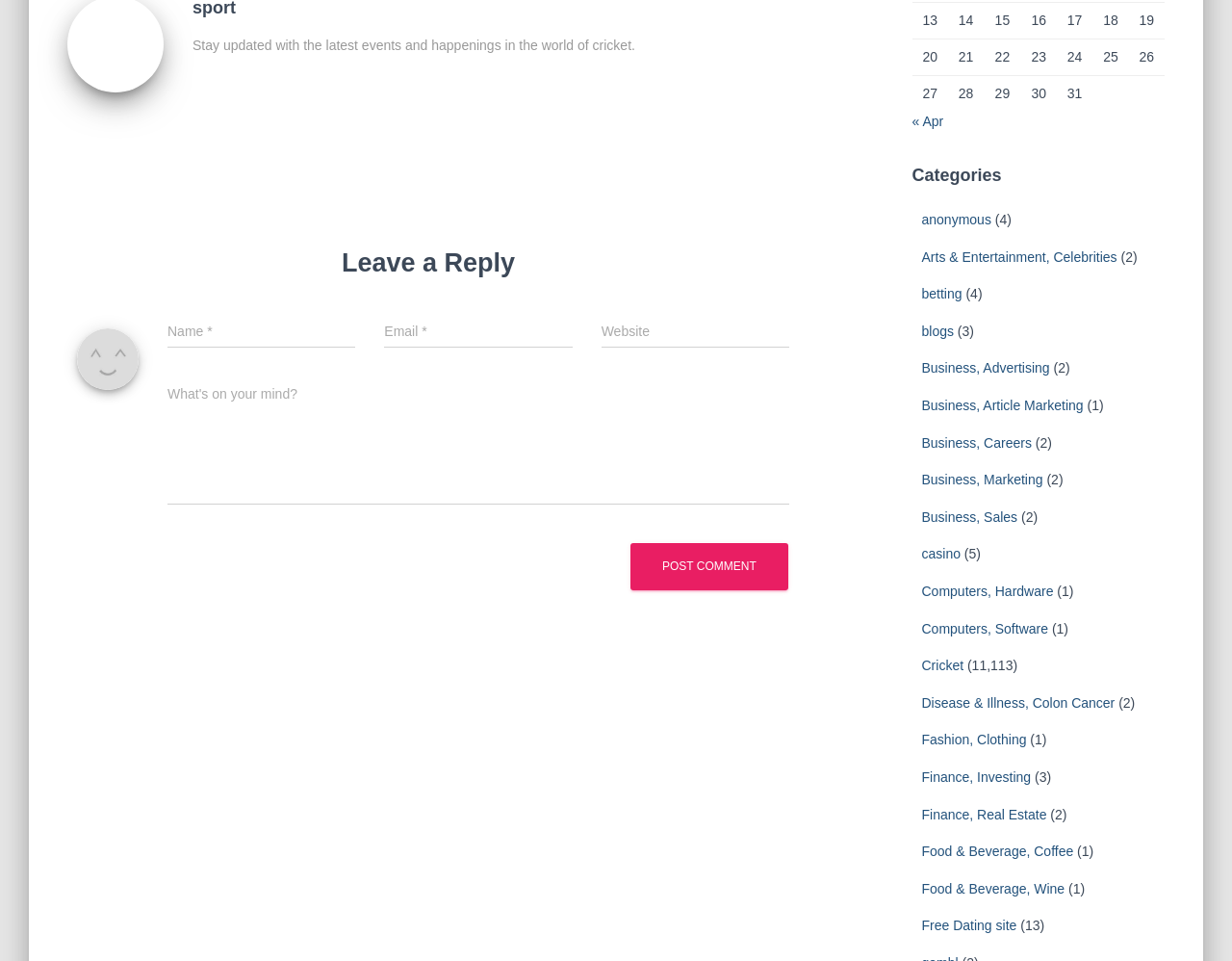Please identify the bounding box coordinates of the area I need to click to accomplish the following instruction: "Enter your name in the input field".

[0.136, 0.327, 0.289, 0.363]